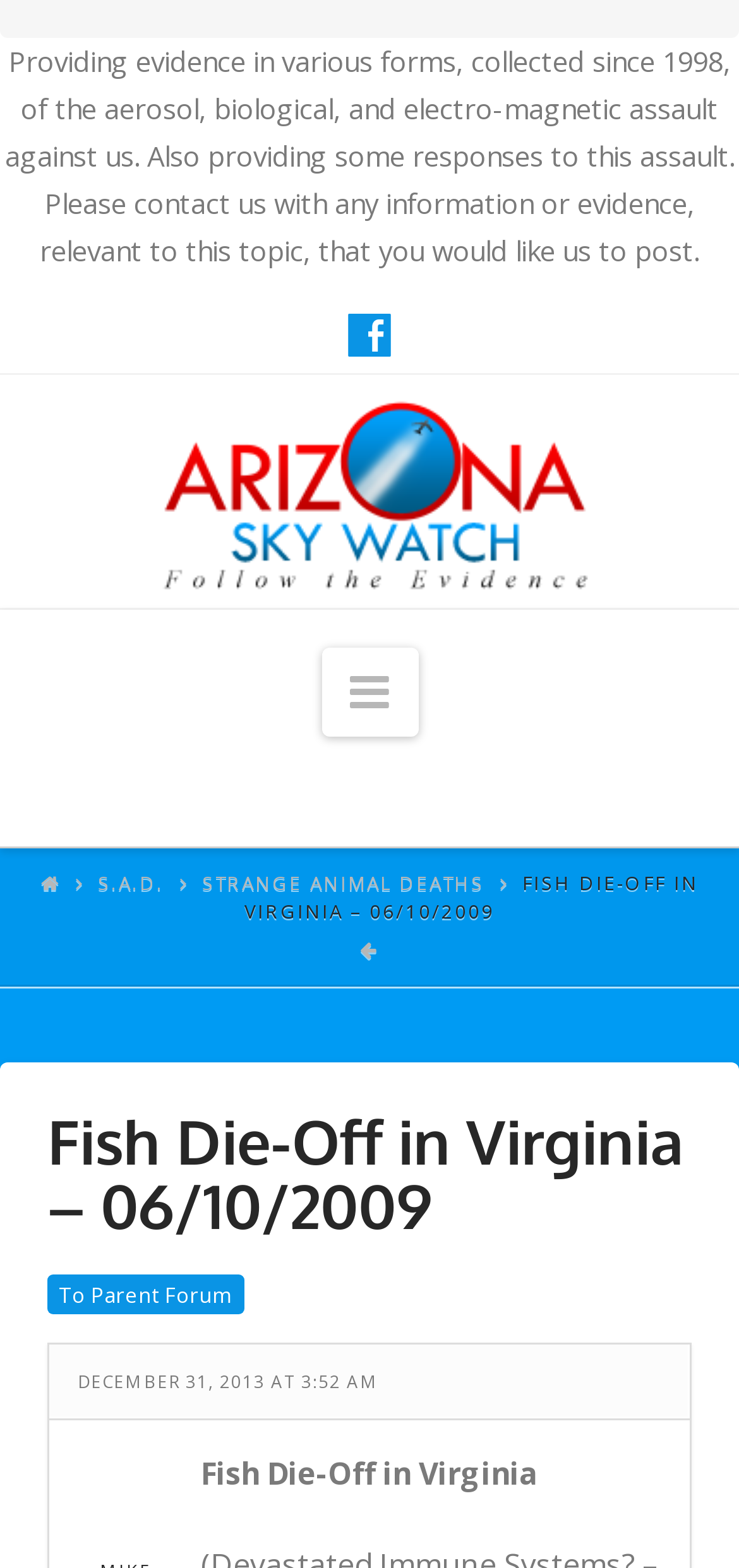Give the bounding box coordinates for the element described by: "Strange Animal Deaths".

[0.273, 0.554, 0.655, 0.571]